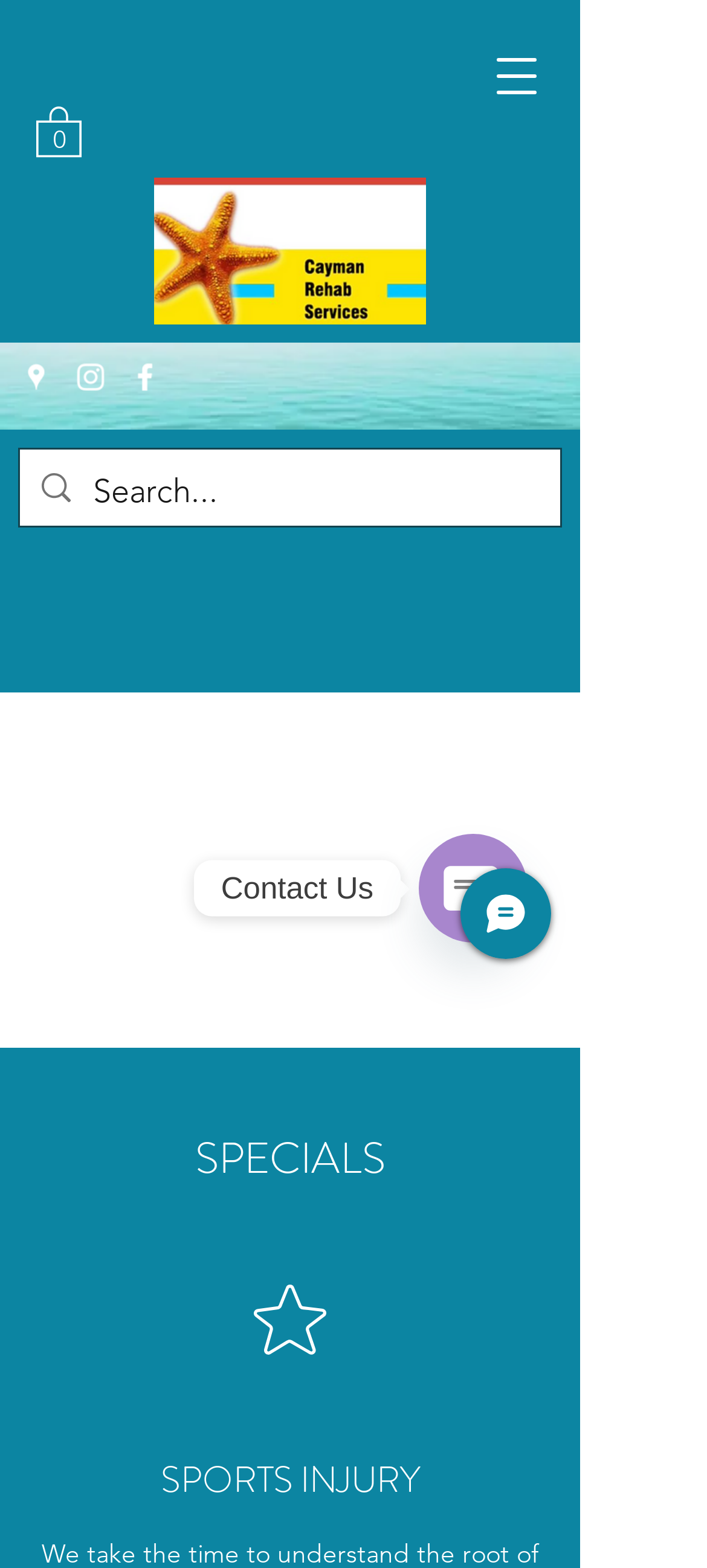Analyze the image and give a detailed response to the question:
What type of injury is mentioned on the webpage?

The heading 'SPORTS INJURY' on the webpage indicates that the type of injury mentioned is a sports injury.